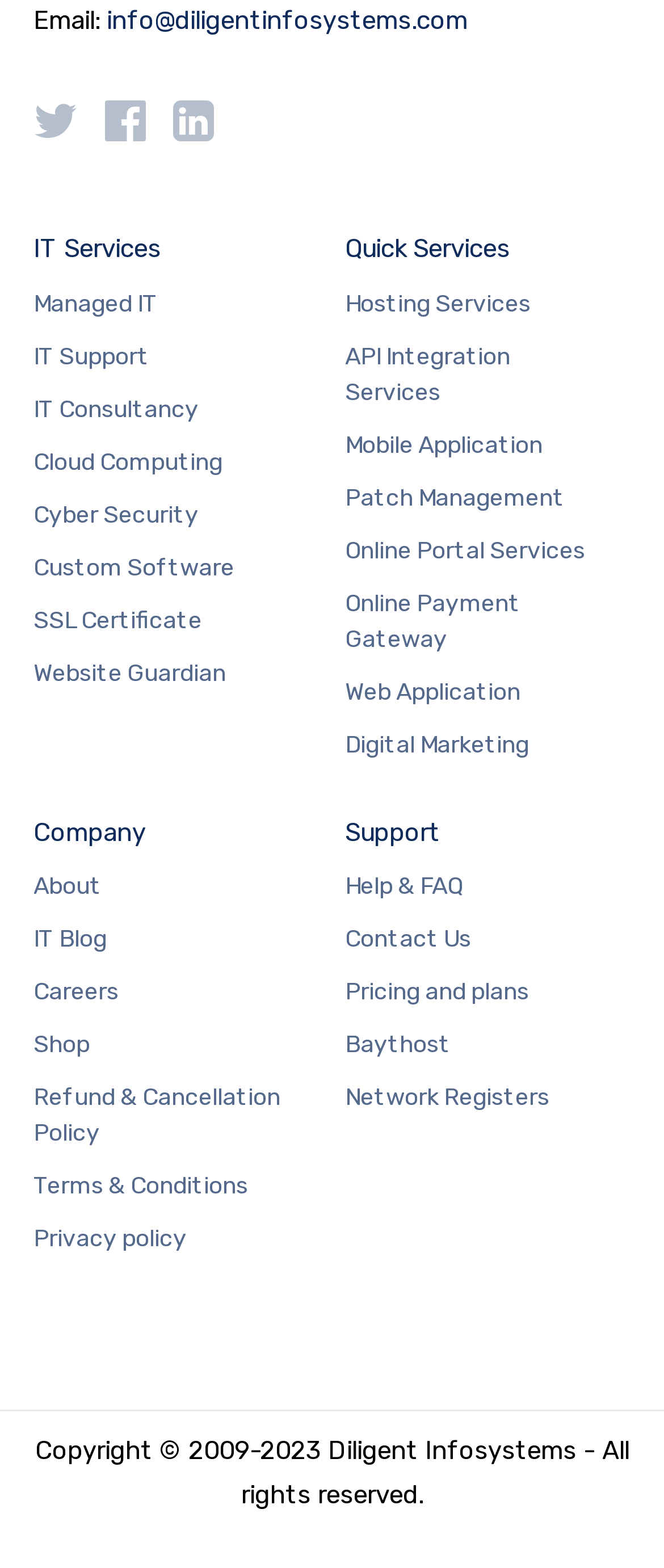Can you find the bounding box coordinates for the element that needs to be clicked to execute this instruction: "Check the Cyber Security services"? The coordinates should be given as four float numbers between 0 and 1, i.e., [left, top, right, bottom].

[0.05, 0.317, 0.299, 0.339]